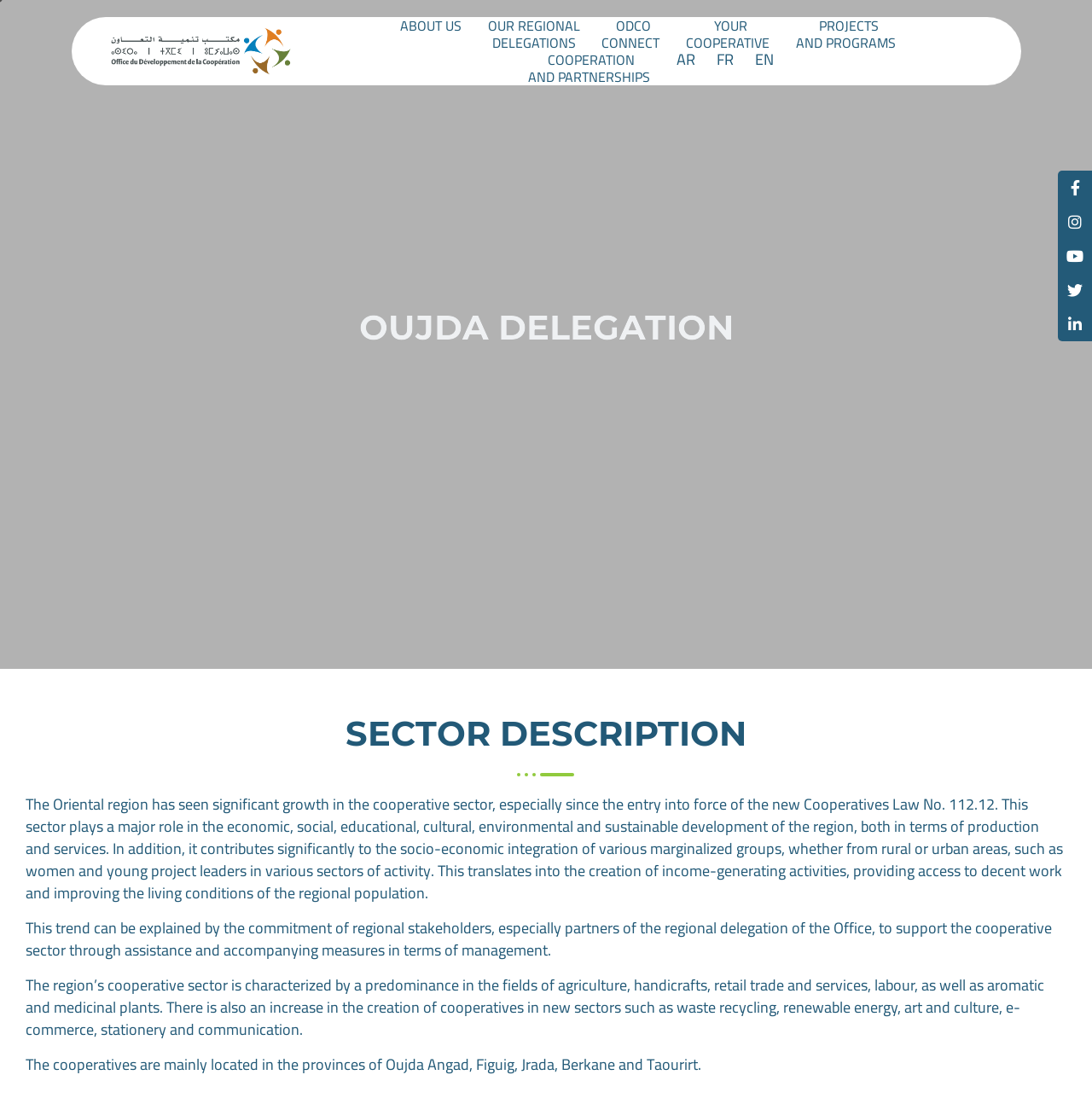Highlight the bounding box coordinates of the element you need to click to perform the following instruction: "View Oujda delegation sector description."

[0.07, 0.278, 0.93, 0.319]